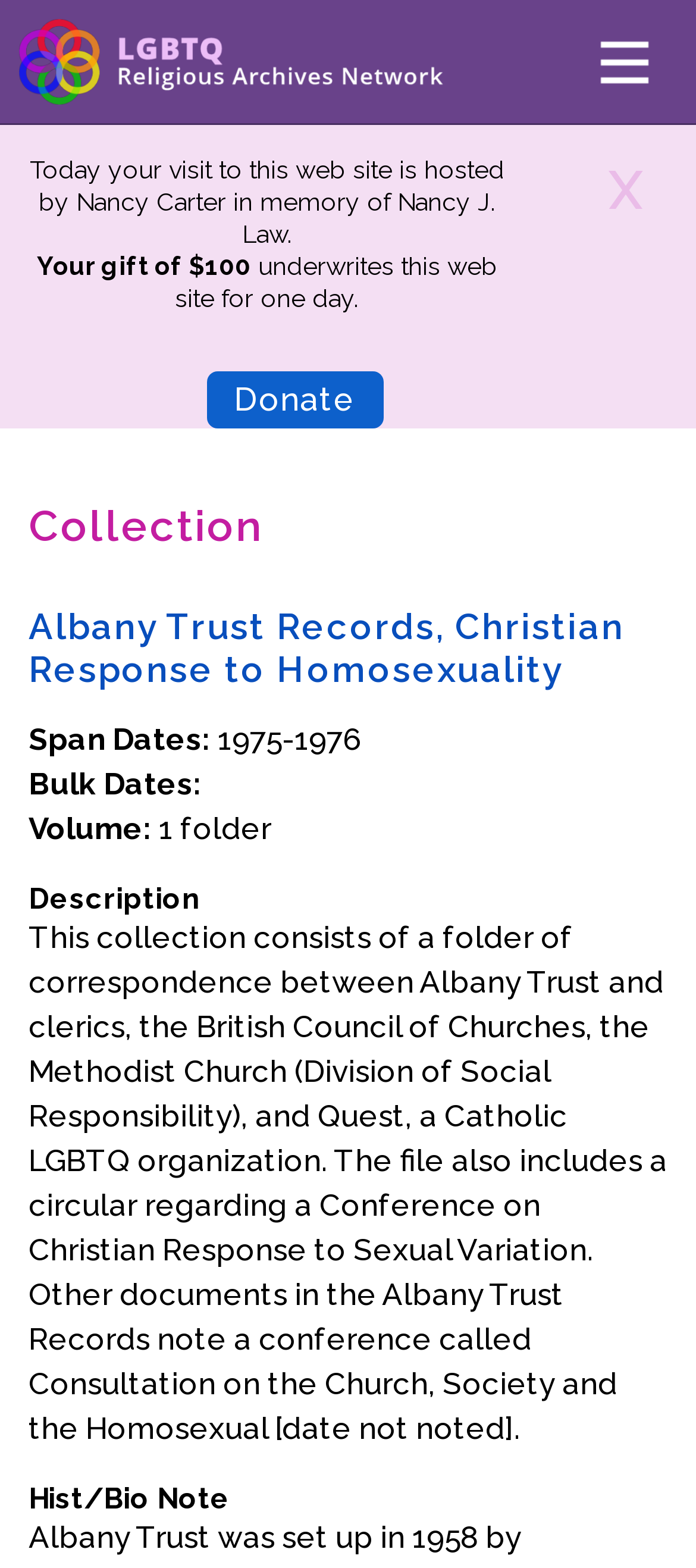Using the webpage screenshot and the element description Advisors, determine the bounding box coordinates. Specify the coordinates in the format (top-left x, top-left y, bottom-right x, bottom-right y) with values ranging from 0 to 1.

[0.041, 0.279, 0.273, 0.312]